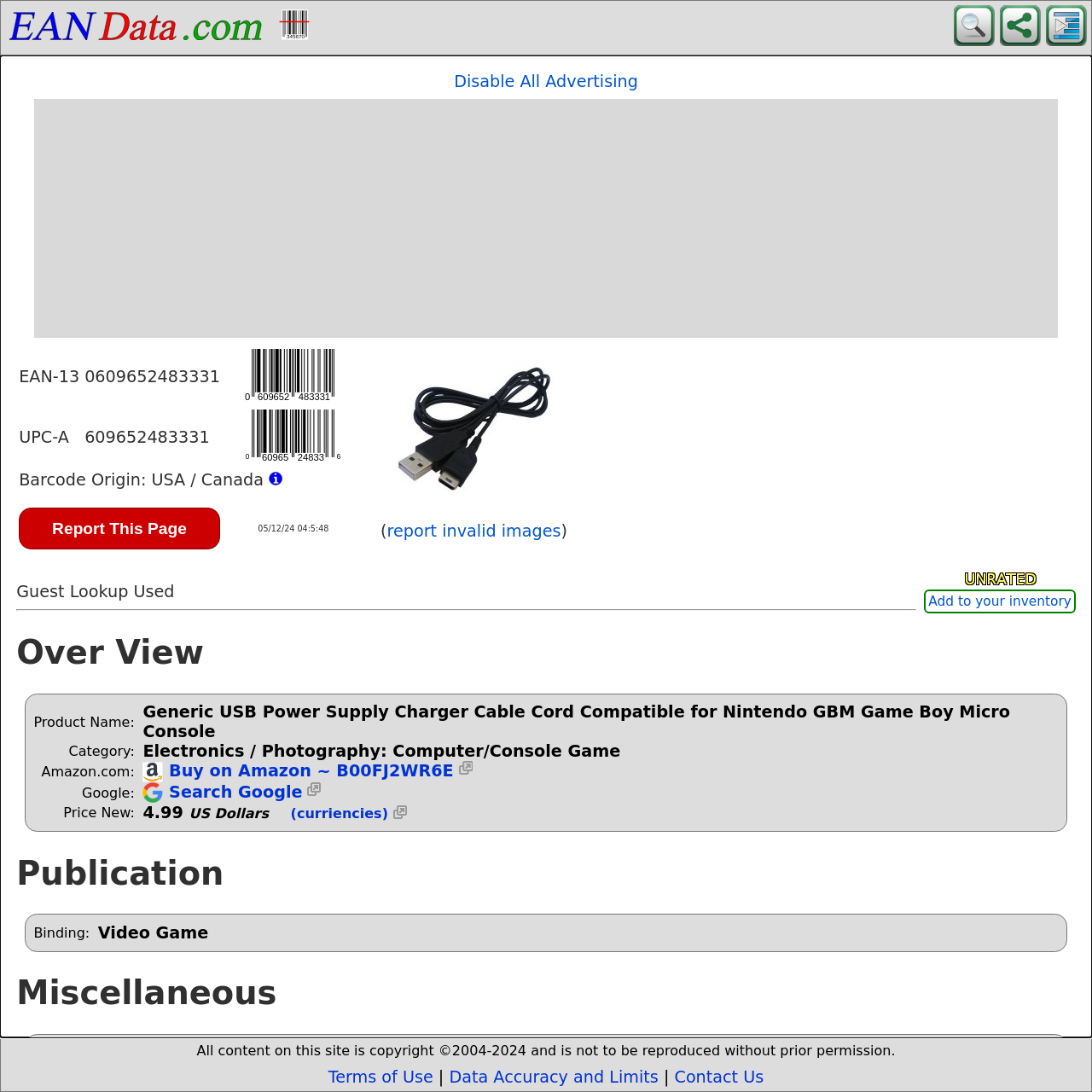What is the price of the product?
Refer to the screenshot and answer in one word or phrase.

4.99 US Dollars